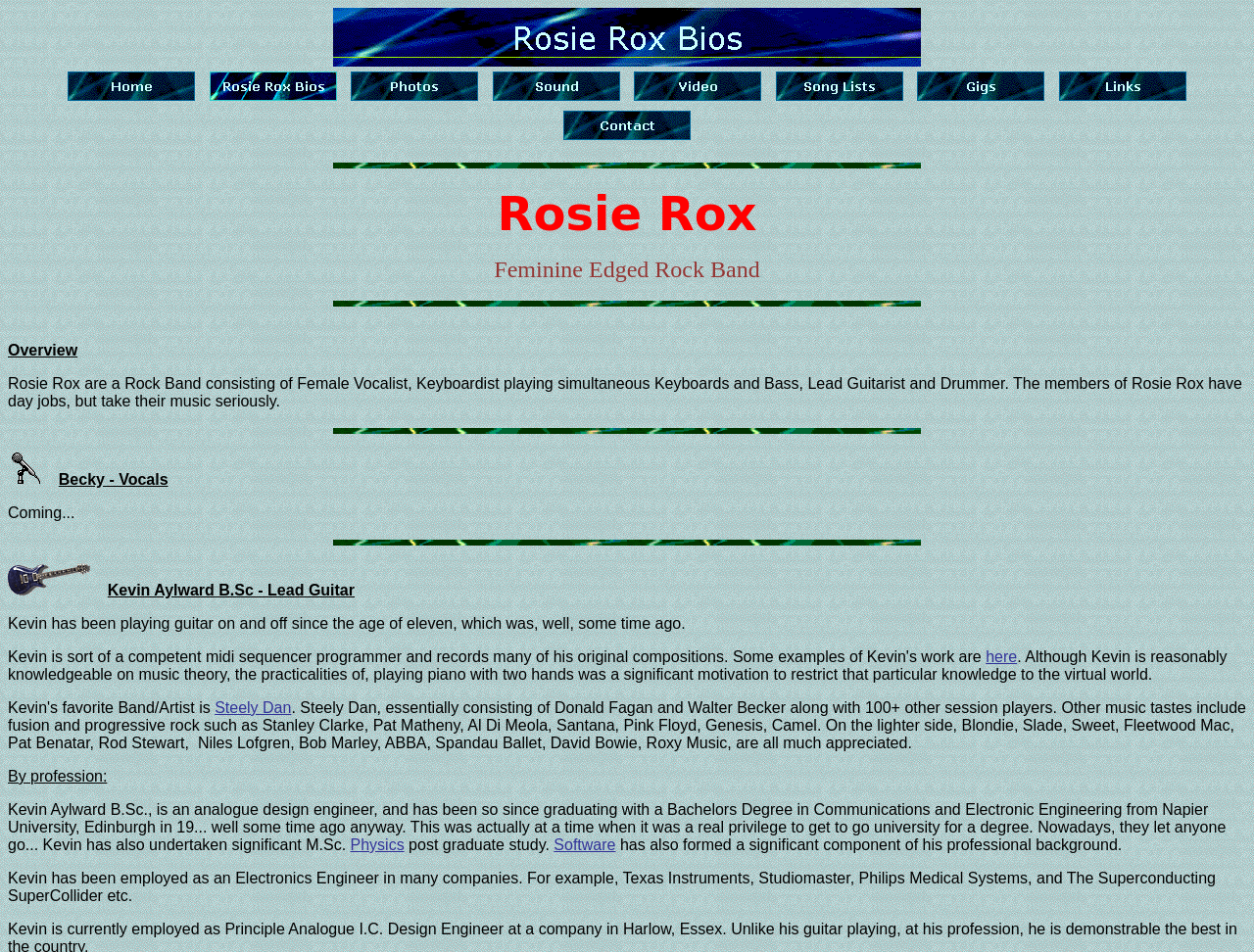Describe every aspect of the webpage in a detailed manner.

This webpage is about Rosie Rox Bios, a feminine-edged rock band. At the top, there is a banner with the band's name and a navigation menu with links to different sections, including Home, Photos, Sound, Video, Song Lists, Gigs, Links, and Contact. Each link has a corresponding image.

Below the navigation menu, there is a brief introduction to the band, with the text "Rosie Rox" and "Feminine Edged Rock Band" displayed prominently.

The main content of the page is about Kevin Aylward, the lead guitarist of the band. There is a photo of him at the top, followed by a brief bio that describes his musical background and influences. The text mentions that he has been playing guitar since the age of eleven and has a strong foundation in music theory. He is also influenced by various music genres, including Steely Dan, fusion, progressive rock, and others.

The bio also mentions Kevin's profession as an analogue design engineer and his educational background, including a Bachelor's degree in Communications and Electronic Engineering from Napier University, Edinburgh. Additionally, he has undertaken postgraduate study in Physics and Software.

Throughout the page, there are several images and links to other sections of the website, including a link to "here" and another to "Steely Dan". The overall layout is organized, with clear headings and concise text that provides a good overview of Kevin Aylward and his role in Rosie Rox Bios.